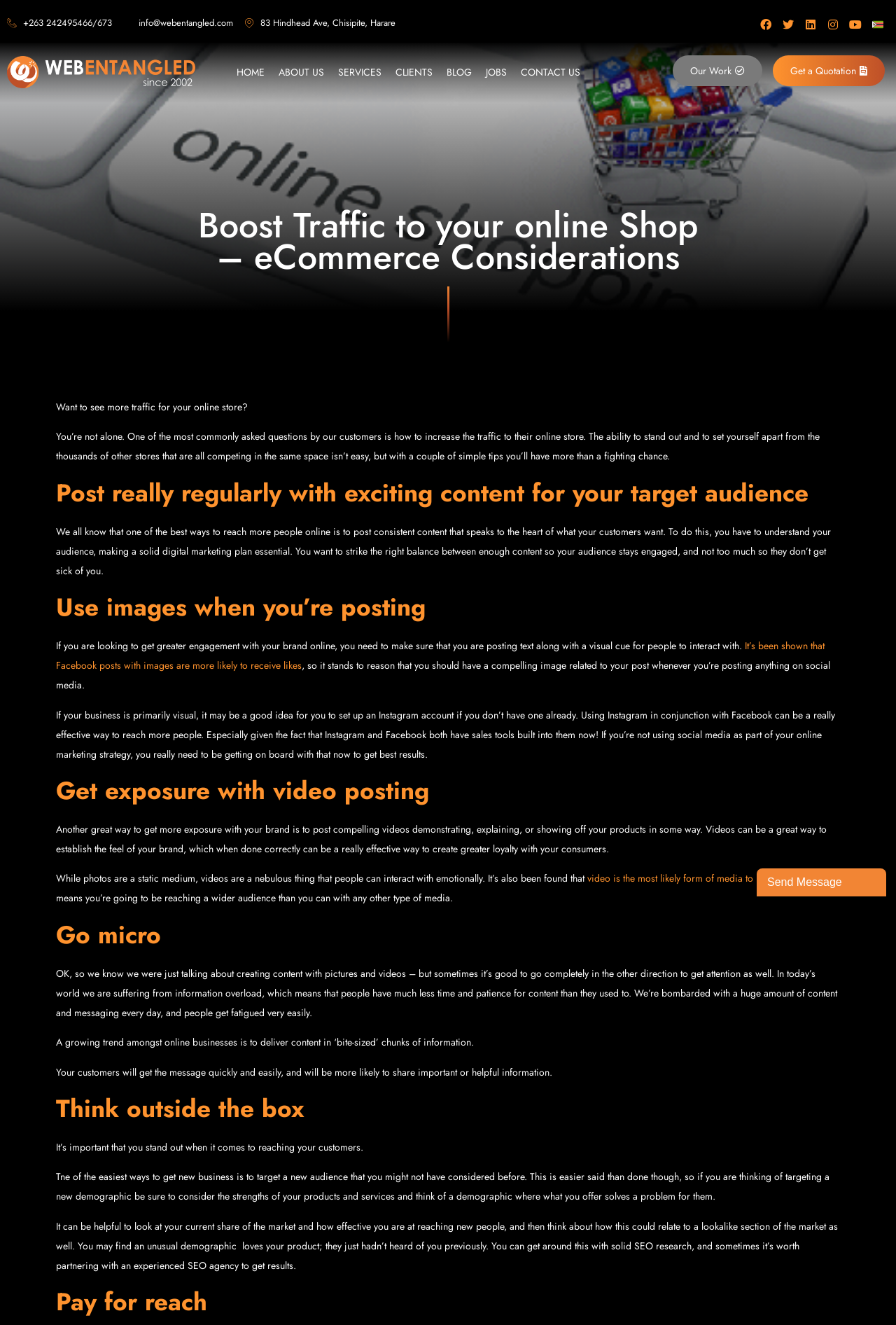Determine the bounding box coordinates of the region that needs to be clicked to achieve the task: "Call the phone number +263 242495466/673".

[0.008, 0.01, 0.125, 0.025]